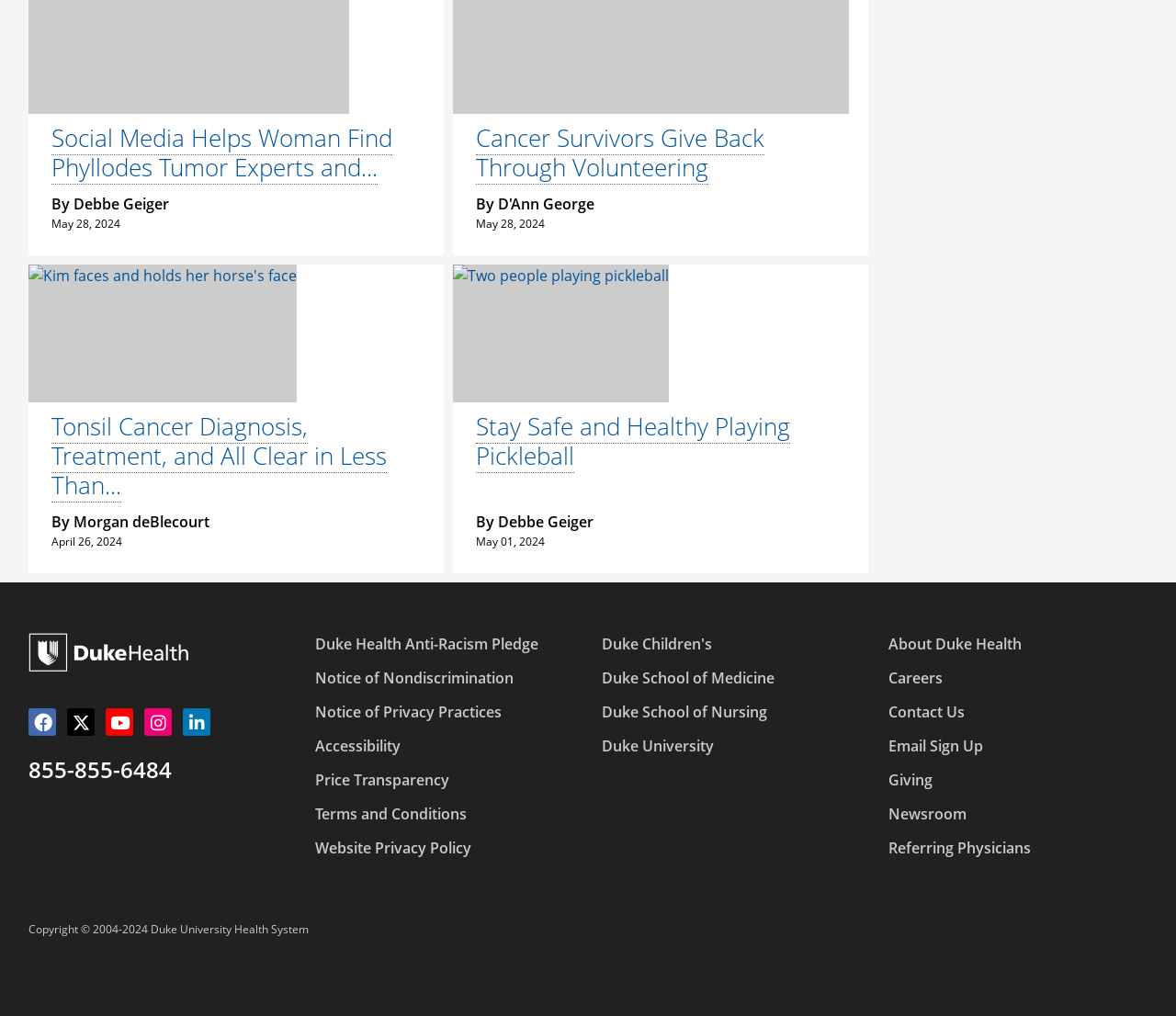Locate and provide the bounding box coordinates for the HTML element that matches this description: "Duke Children's".

[0.512, 0.624, 0.605, 0.644]